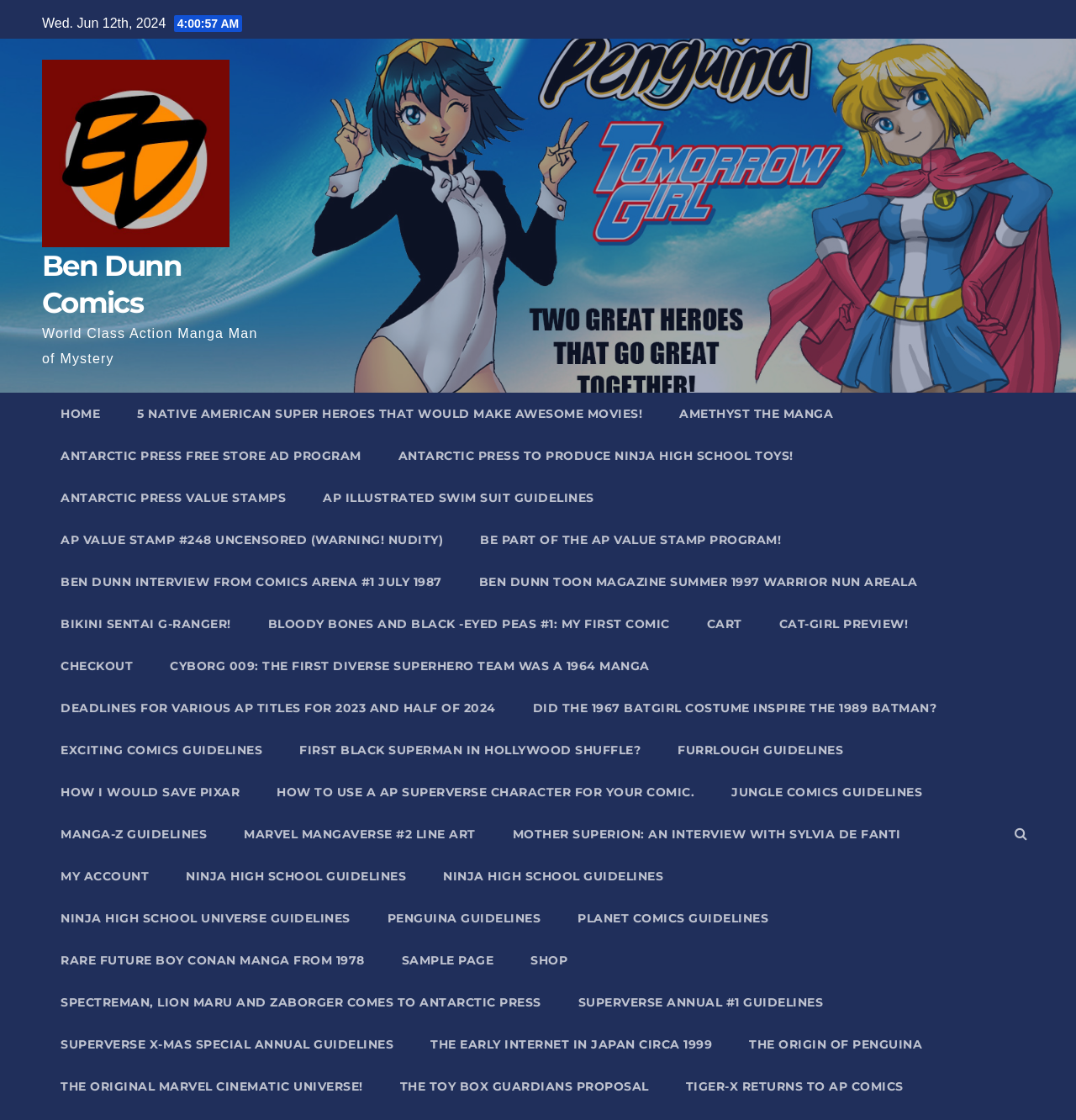With reference to the screenshot, provide a detailed response to the question below:
What are the categories of comics available on the website?

I found many link elements with different text contents, such as '5 NATIVE AMERICAN SUPER HEROES THAT WOULD MAKE AWESOME MOVIES!', 'AMETHYST THE MANGA', 'ANTARCTIC PRESS FREE STORE AD PROGRAM', etc. These links suggest that the website has various categories of comics available.